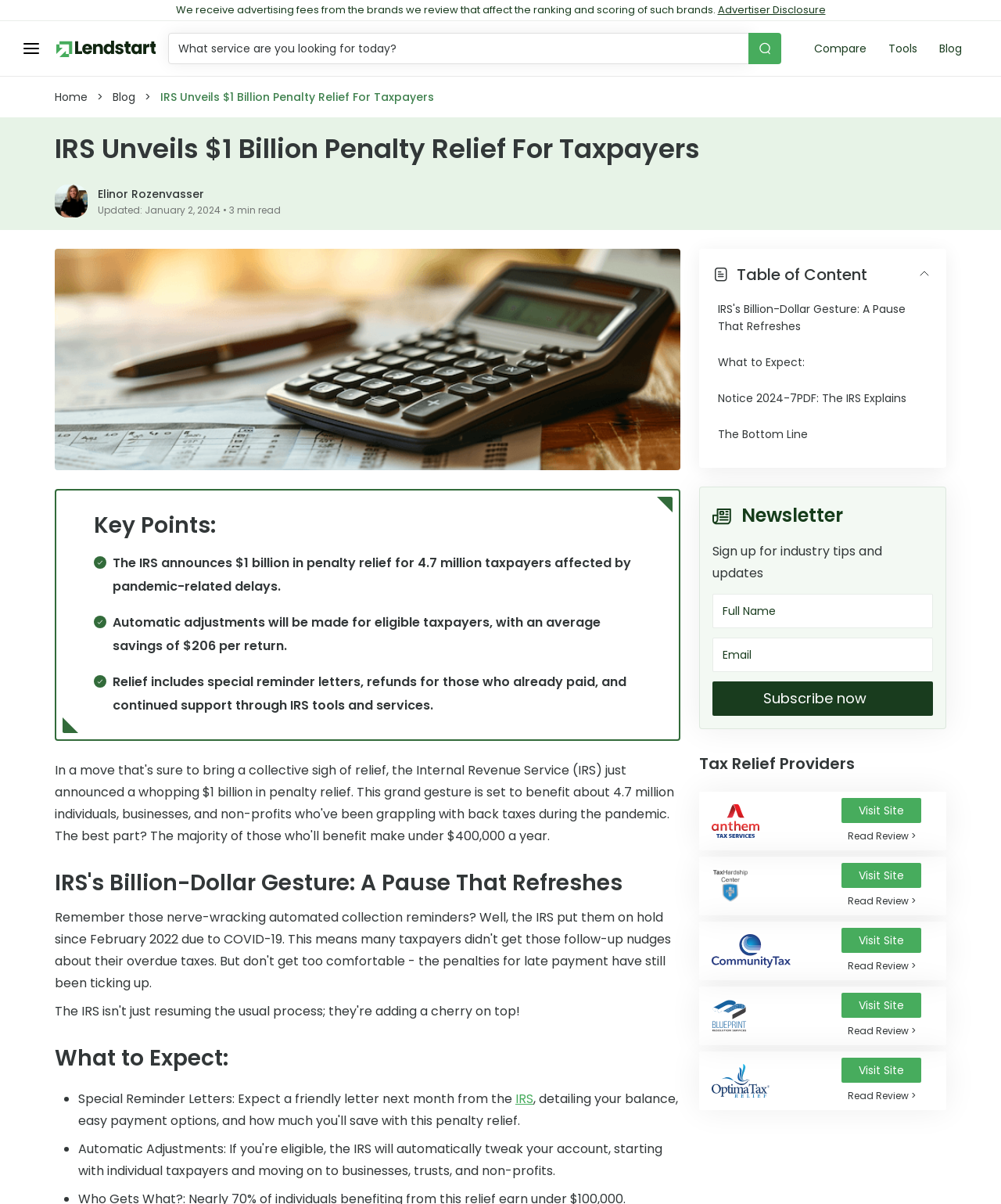Highlight the bounding box coordinates of the element that should be clicked to carry out the following instruction: "Subscribe to the newsletter". The coordinates must be given as four float numbers ranging from 0 to 1, i.e., [left, top, right, bottom].

[0.712, 0.566, 0.932, 0.595]